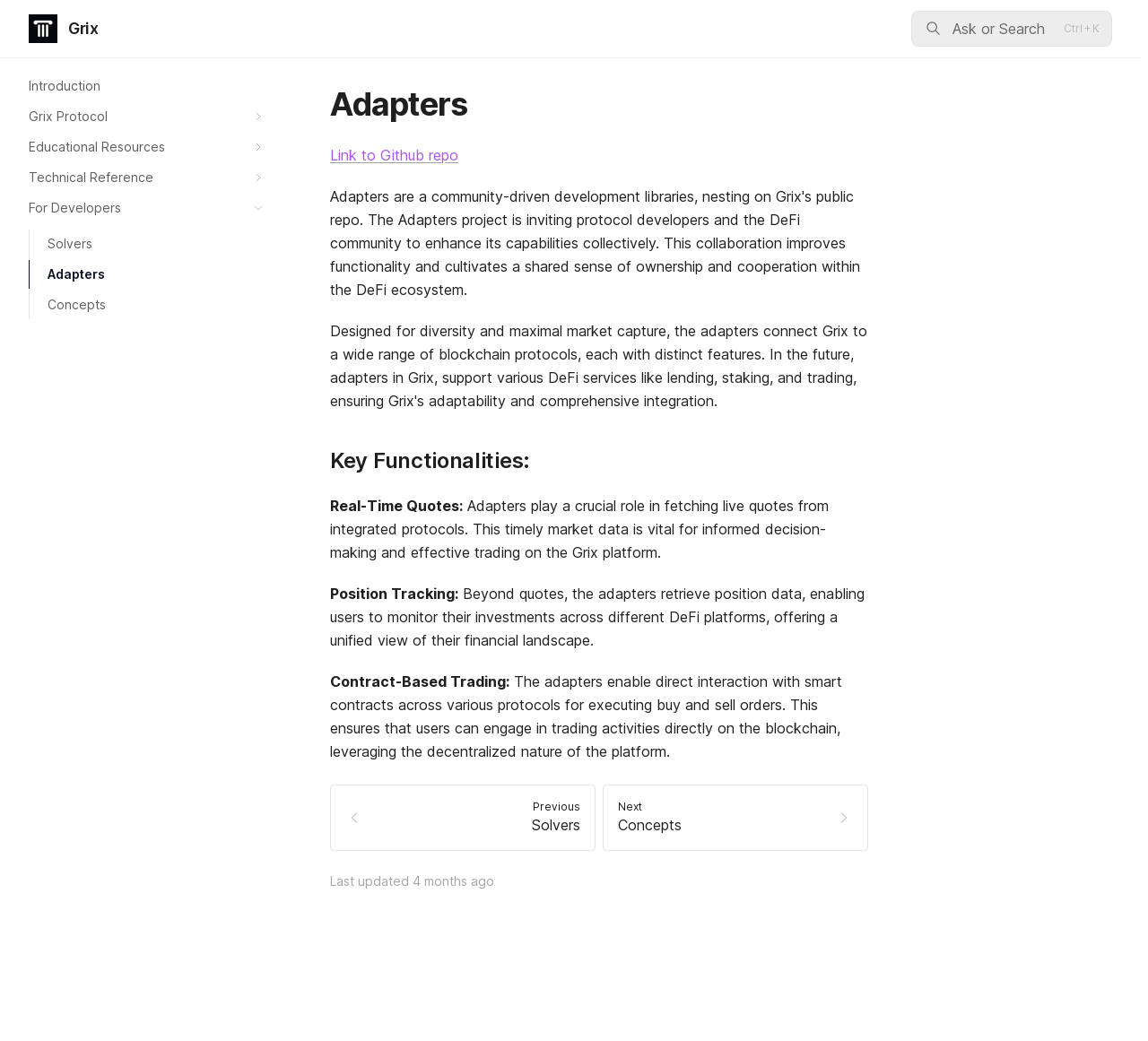Determine the bounding box coordinates for the UI element matching this description: "Link to Github repo".

[0.288, 0.14, 0.399, 0.158]